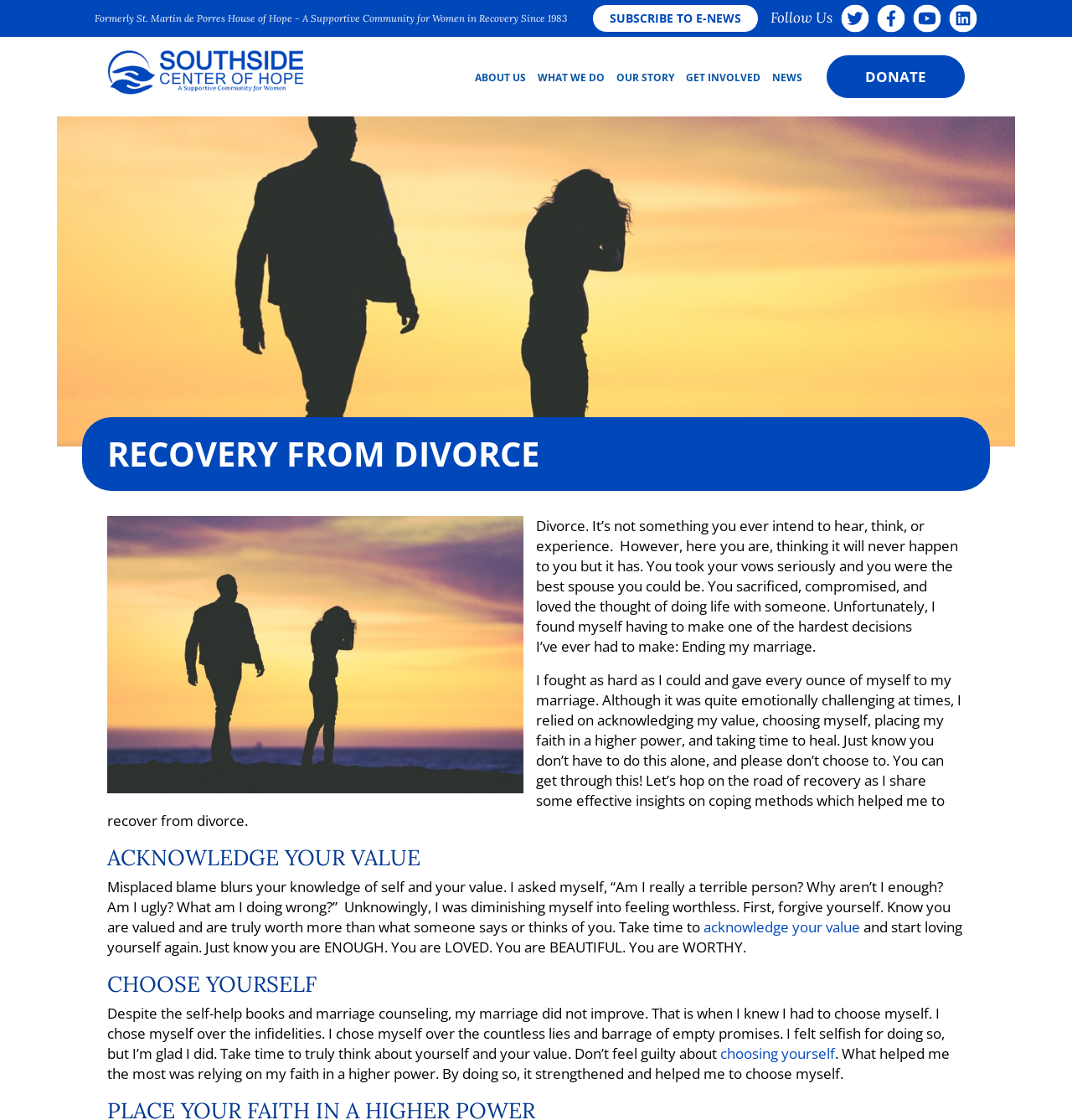Explain in detail what you observe on this webpage.

The webpage is about recovery from divorce, specifically focused on the personal story of the author who went through a divorce. At the top of the page, there is a heading "Recovery From Divorce" and a brief introduction to the author's experience. Below this, there is a large image that spans almost the entire width of the page.

On the top-right corner, there are several links to social media platforms, an "E-NEWS" subscription link, and a "DONATE" button. Below these links, there is a navigation menu with options such as "ABOUT US", "WHAT WE DO", "OUR STORY", "GET INVOLVED", and "NEWS".

The main content of the page is divided into sections, each with a heading. The first section is about the author's experience of going through a divorce, with a series of paragraphs describing their emotions and struggles. The text is written in a personal and reflective tone, with the author sharing their thoughts and feelings about the divorce.

The next section is headed "ACKNOWLEDGE YOUR VALUE", and it discusses the importance of self-worth and self-love during the recovery process. The author shares their own struggles with self-doubt and how they learned to forgive themselves and recognize their own value.

The final section is headed "CHOOSE YOURSELF", and it talks about the importance of prioritizing one's own needs and well-being during the recovery process. The author shares their own experience of choosing themselves over their marriage and how it was a difficult but ultimately liberating decision.

Throughout the page, there are several calls to action, encouraging readers to take time to heal, forgive themselves, and choose themselves. The overall tone of the page is supportive and encouraging, with the author sharing their personal story to help others who may be going through a similar experience.